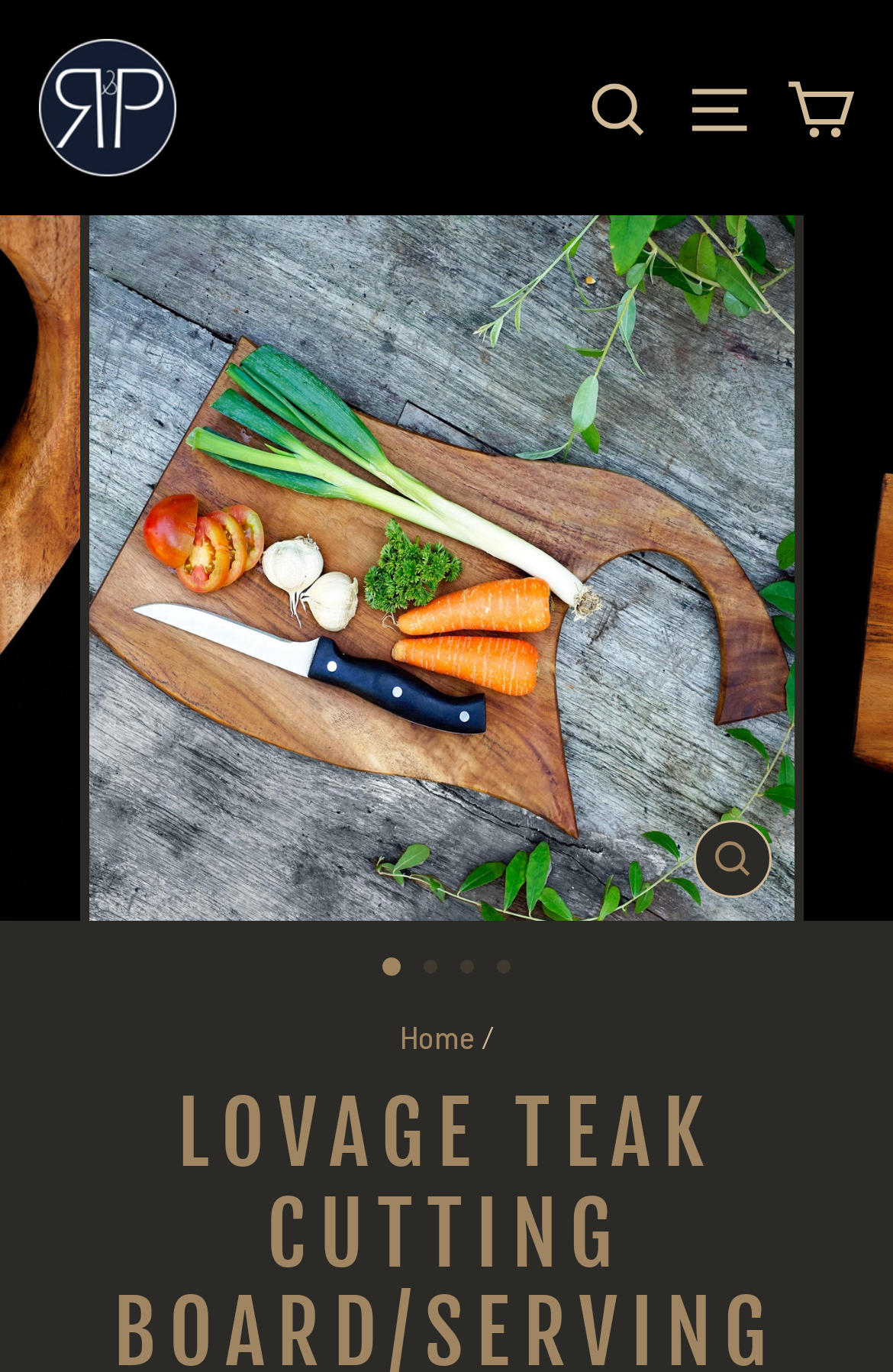Please locate the bounding box coordinates of the element that needs to be clicked to achieve the following instruction: "search for products". The coordinates should be four float numbers between 0 and 1, i.e., [left, top, right, bottom].

[0.635, 0.036, 0.75, 0.121]